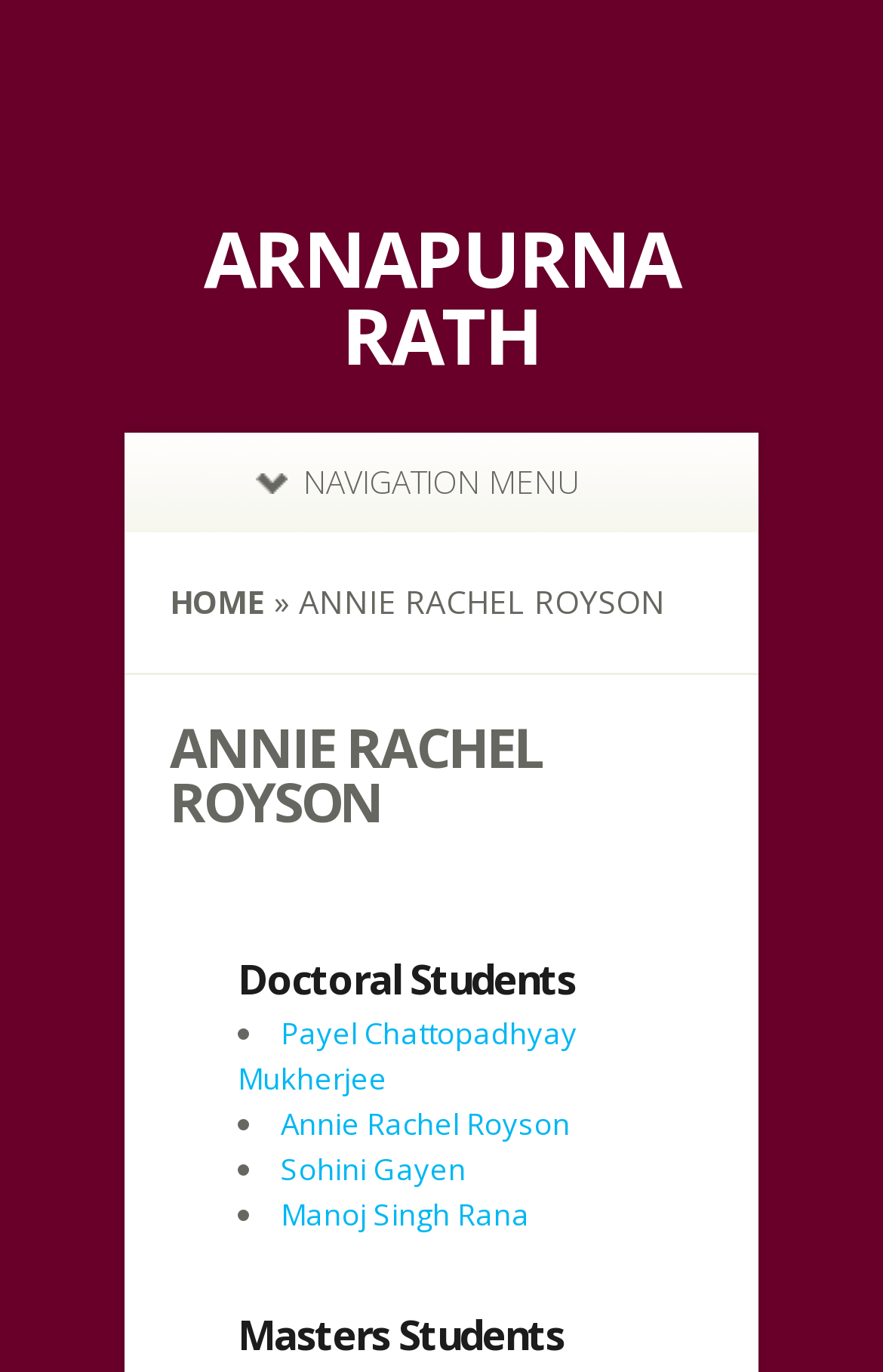Determine the bounding box coordinates of the section I need to click to execute the following instruction: "go to Masters Students section". Provide the coordinates as four float numbers between 0 and 1, i.e., [left, top, right, bottom].

[0.269, 0.958, 0.731, 0.996]